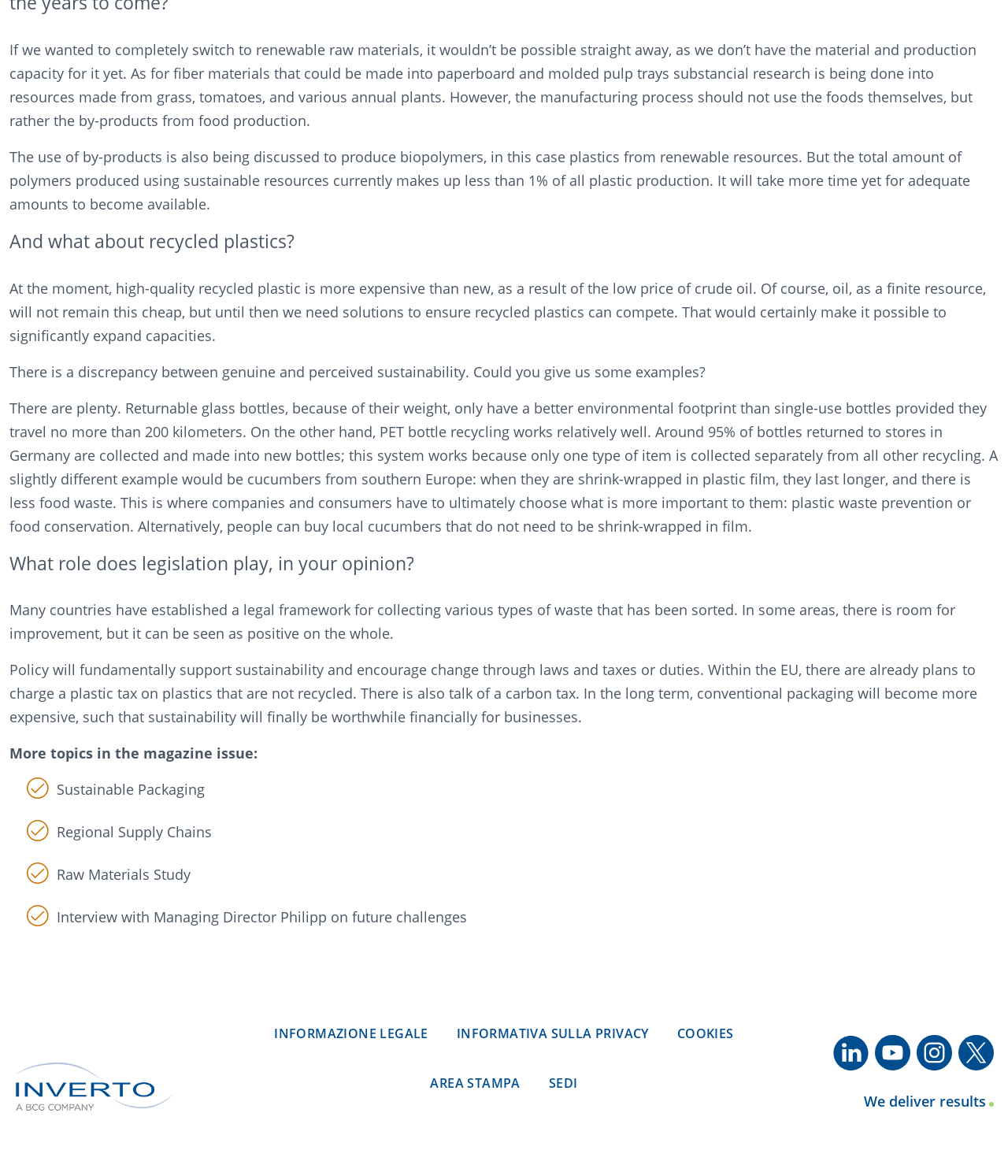Determine the bounding box coordinates of the section to be clicked to follow the instruction: "Visit the AREA STAMPA page". The coordinates should be given as four float numbers between 0 and 1, formatted as [left, top, right, bottom].

[0.427, 0.914, 0.516, 0.928]